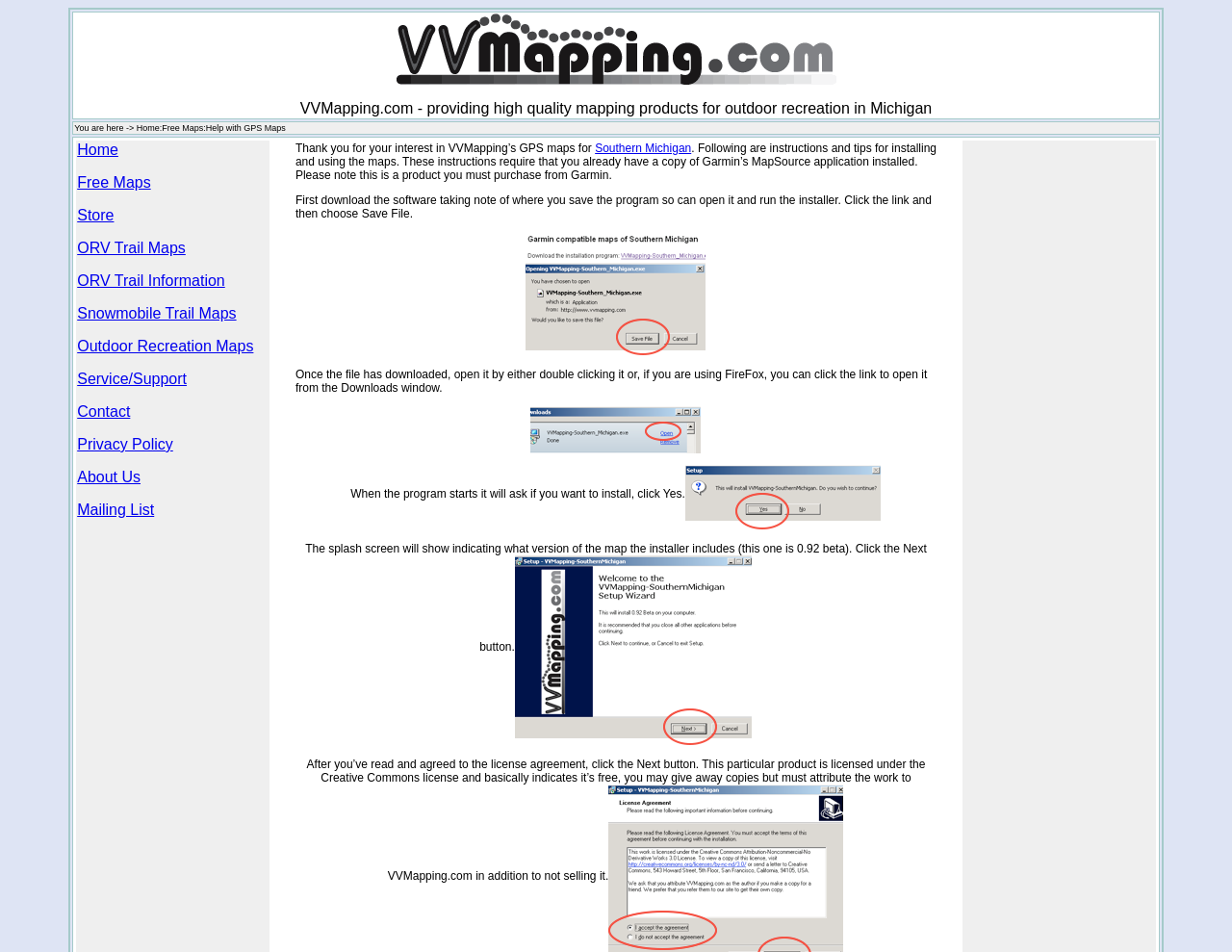Specify the bounding box coordinates of the region I need to click to perform the following instruction: "Click the VVMapping.com Logo". The coordinates must be four float numbers in the range of 0 to 1, i.e., [left, top, right, bottom].

[0.321, 0.078, 0.679, 0.092]